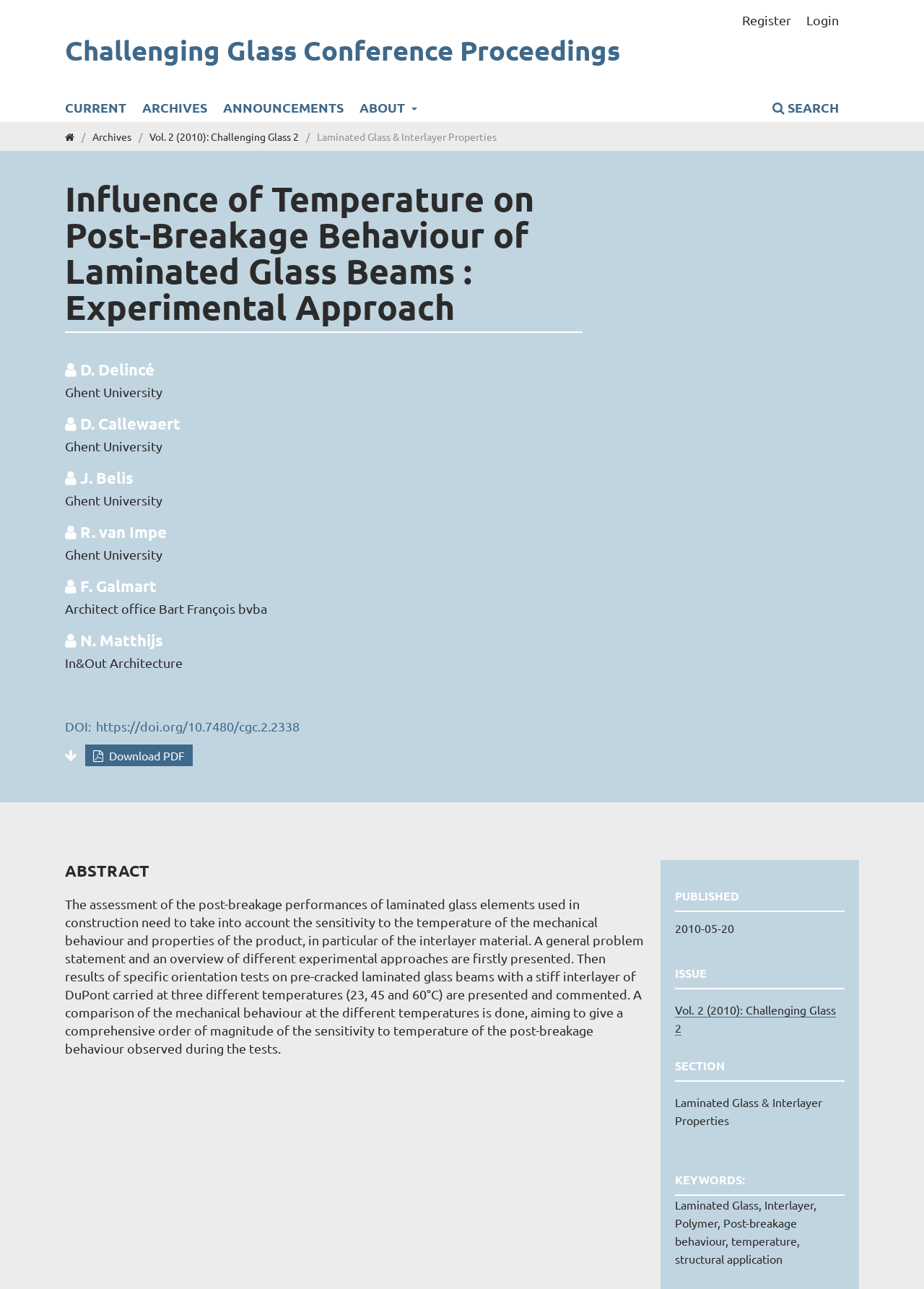Can you determine the main header of this webpage?

Influence of Temperature on Post-Breakage Behaviour of Laminated Glass Beams : Experimental Approach